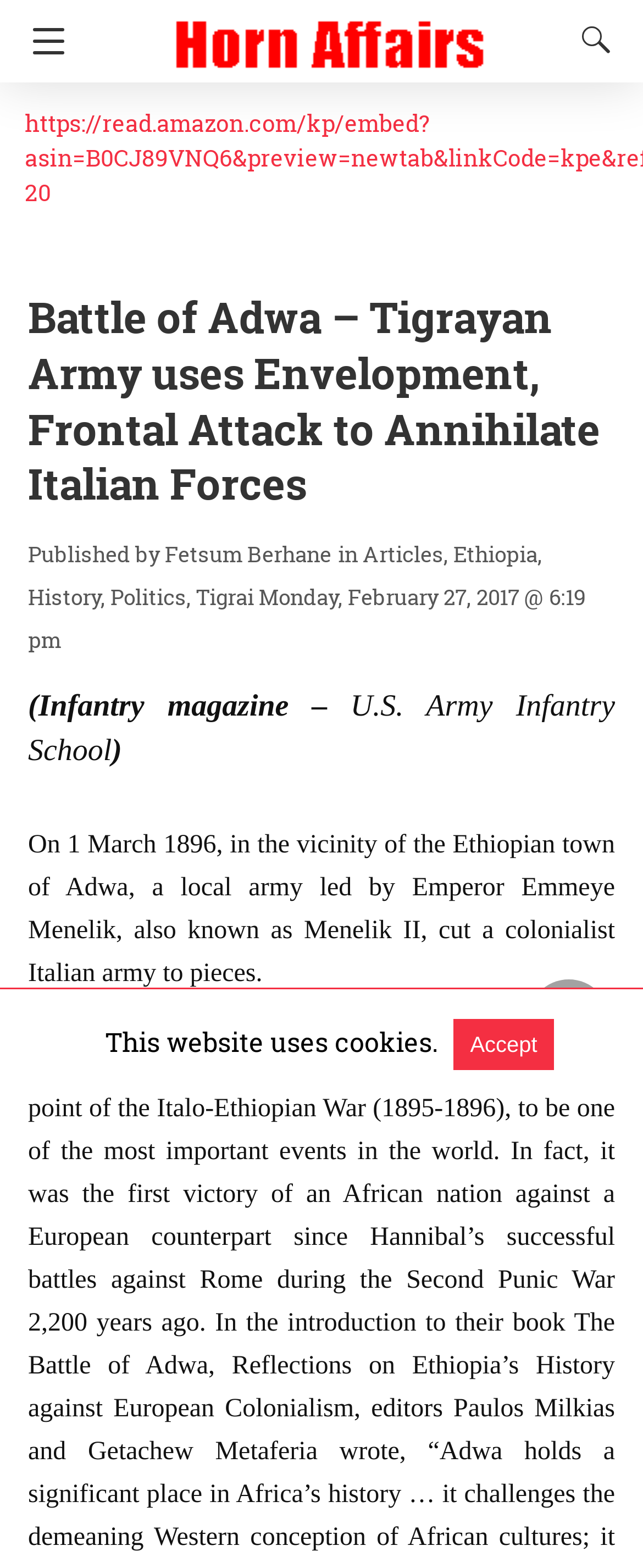Locate the bounding box coordinates of the area where you should click to accomplish the instruction: "Read article about Ethiopia".

[0.705, 0.344, 0.836, 0.363]